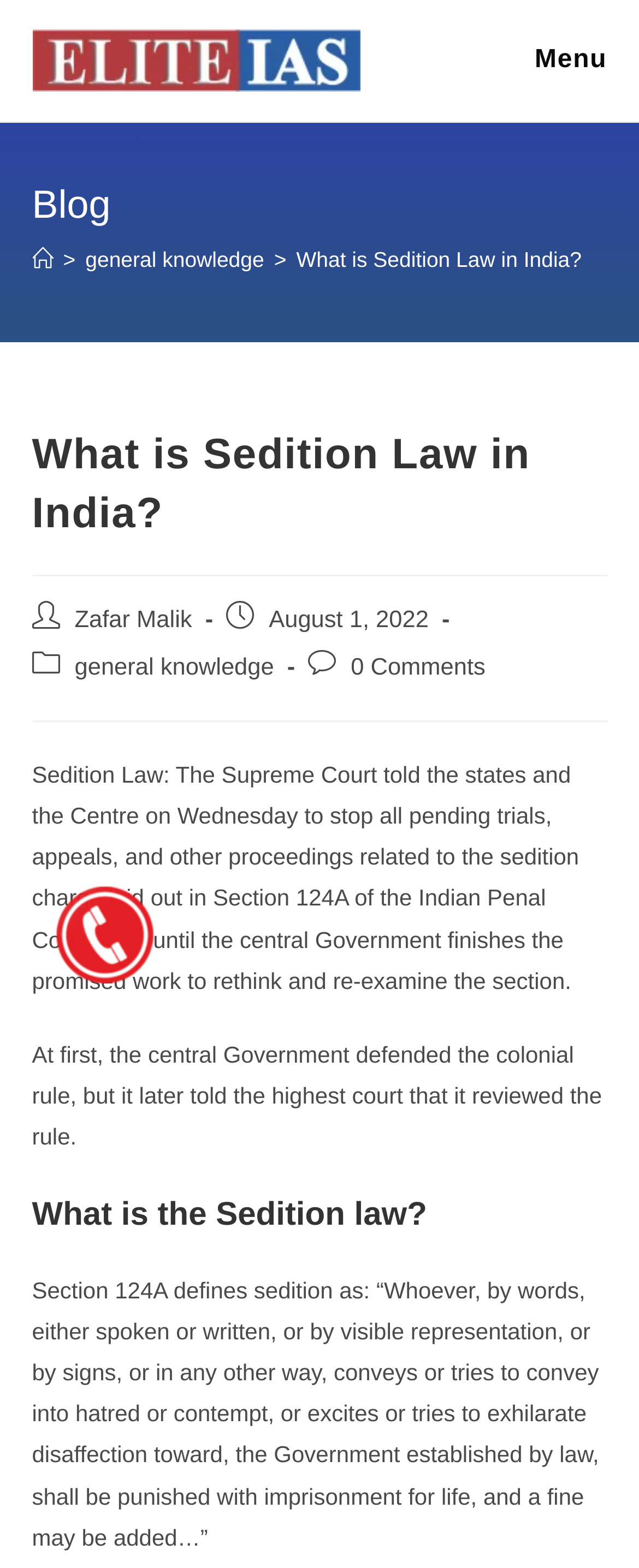Please identify the coordinates of the bounding box for the clickable region that will accomplish this instruction: "Click the 'Eliteias' link".

[0.05, 0.029, 0.563, 0.046]